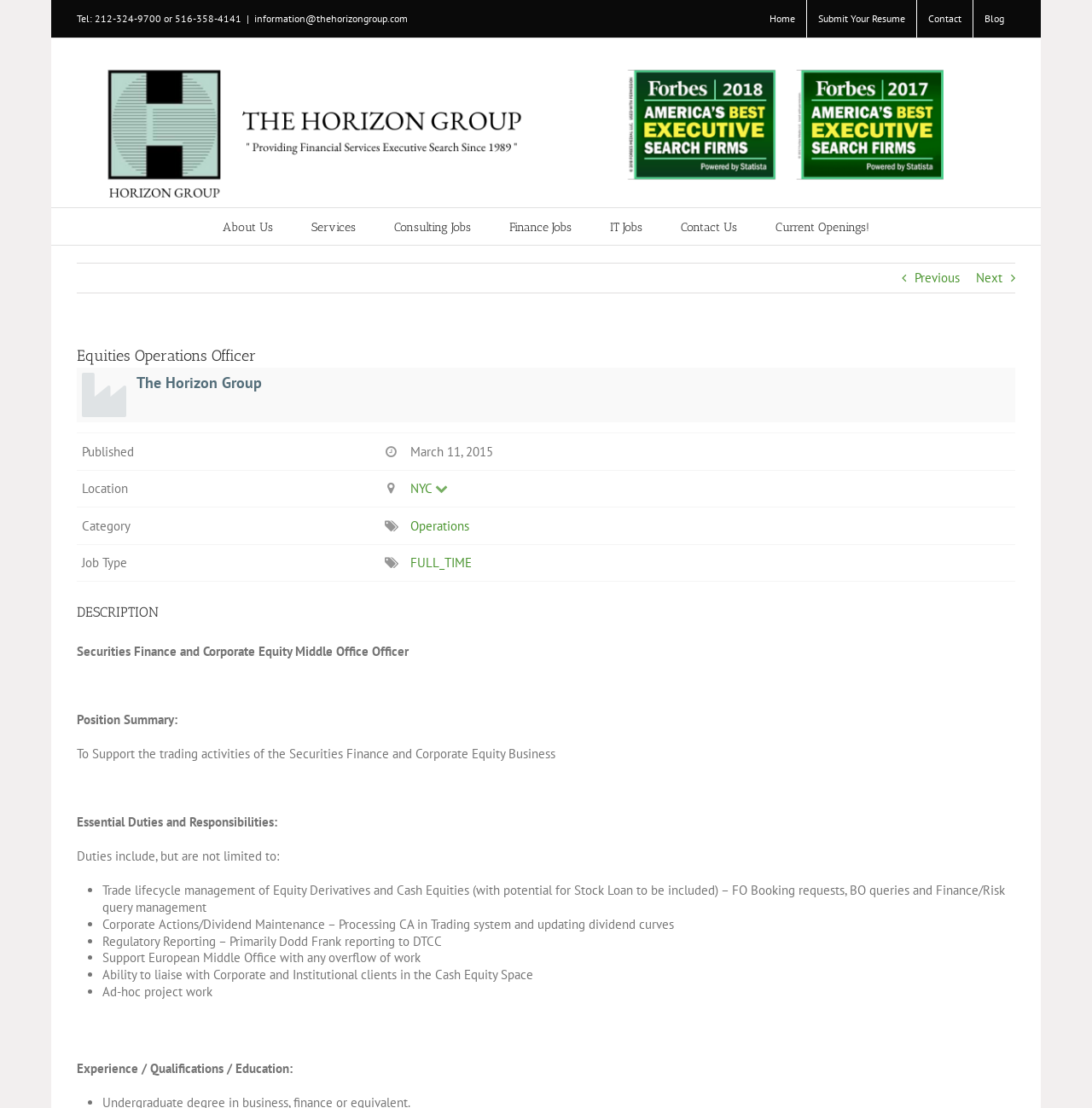Identify and generate the primary title of the webpage.

Equities Operations Officer